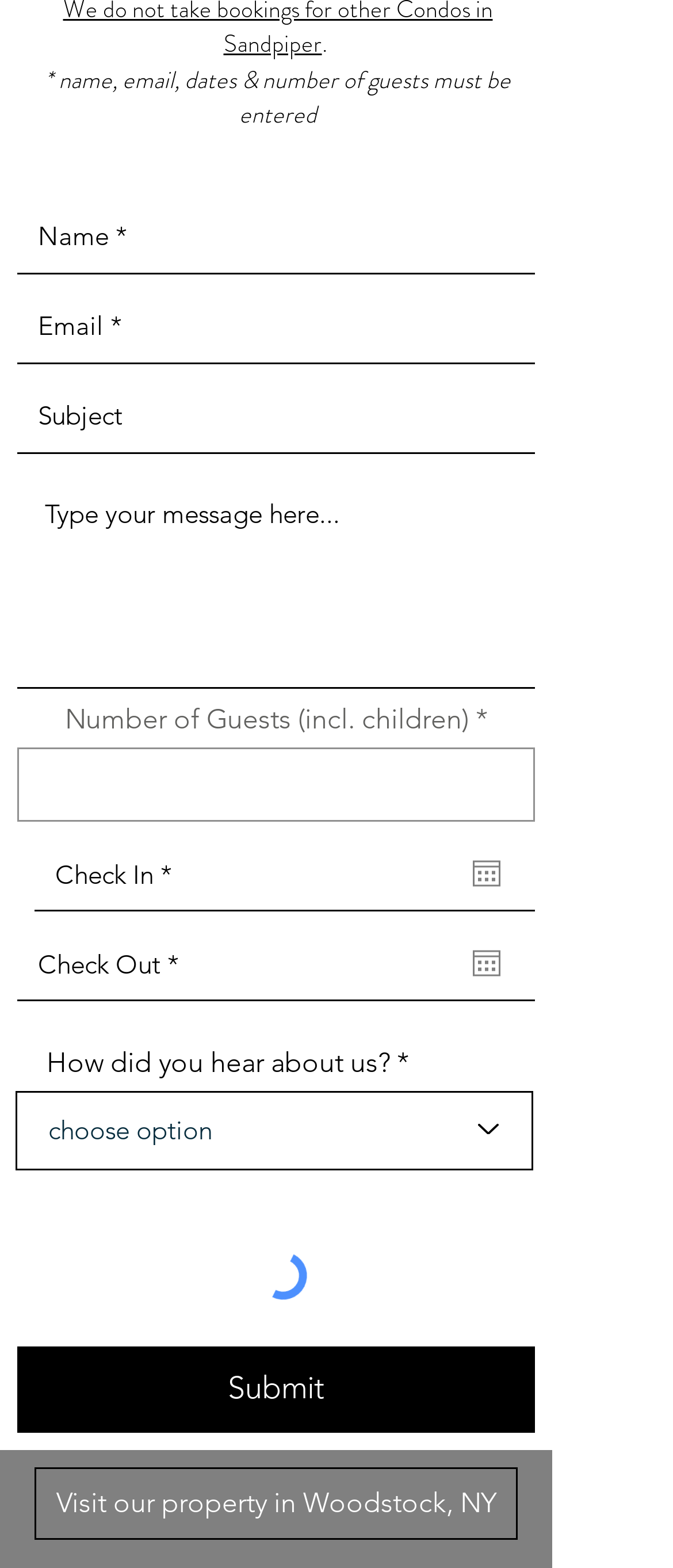Extract the bounding box coordinates of the UI element described by: "aria-label="Name *" name="name-*" placeholder="Name *"". The coordinates should include four float numbers ranging from 0 to 1, e.g., [left, top, right, bottom].

[0.026, 0.129, 0.795, 0.175]